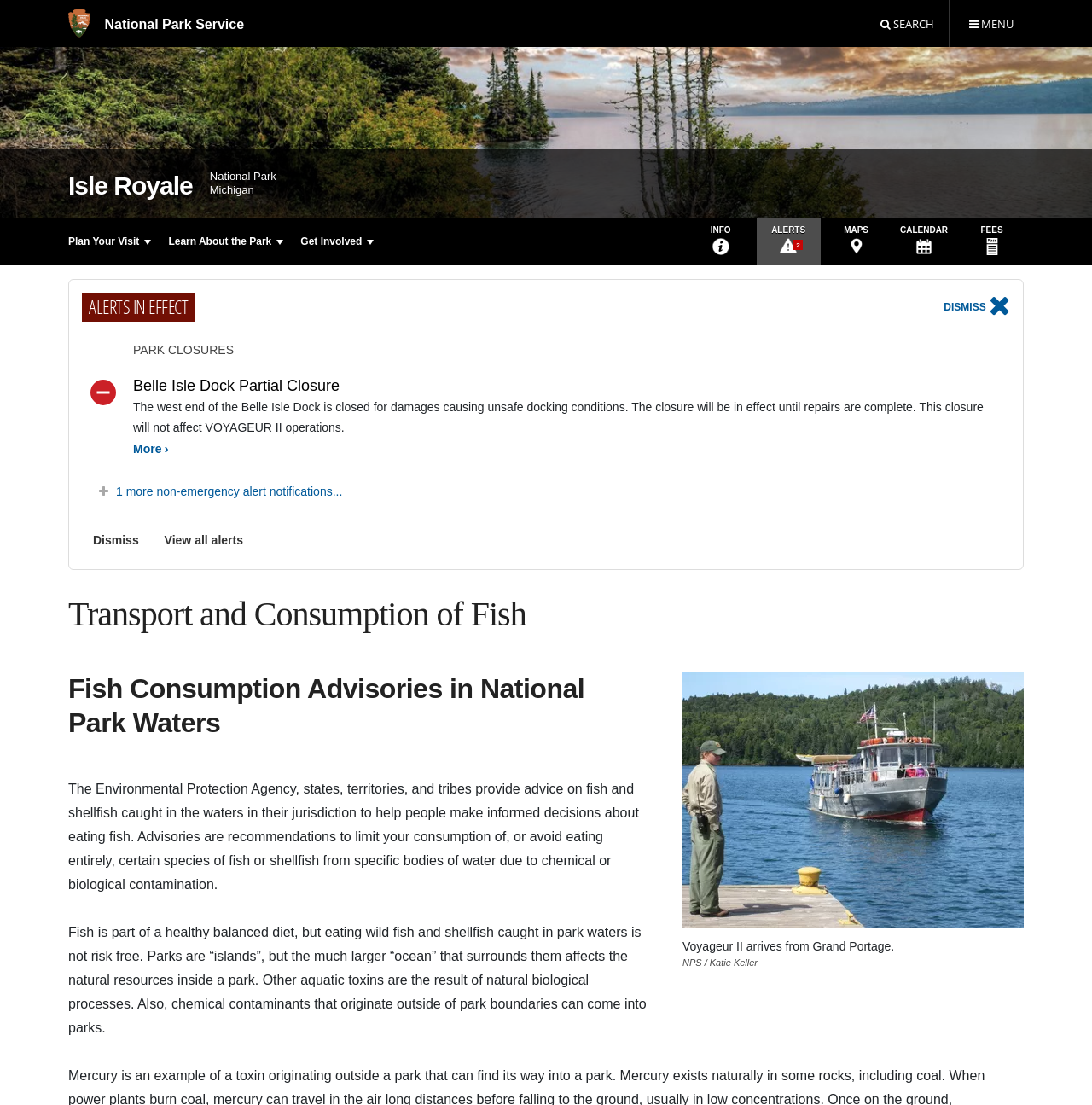What is the name of the national park?
Please answer the question as detailed as possible based on the image.

The name of the national park can be found in the link 'Isle Royale' located at the top left of the webpage, which is a part of the navigation menu.